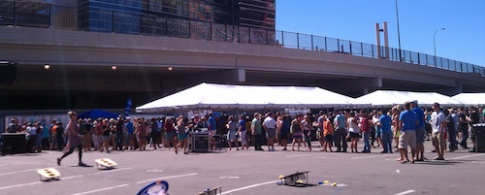Please provide a comprehensive answer to the question based on the screenshot: What type of games are being played in the foreground?

The caption specifically mentions traditional lawn games being played in the foreground, contributing to the casual and festive atmosphere of the festival.